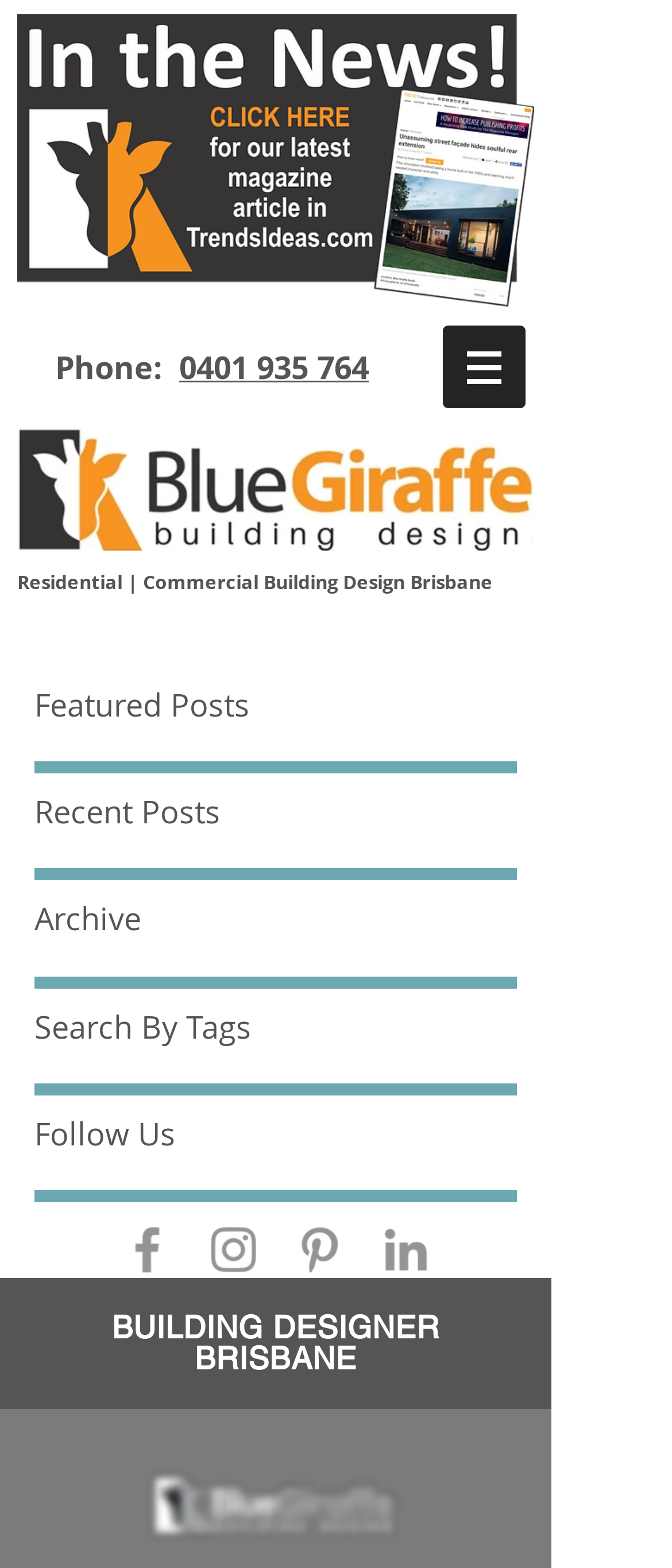Describe every aspect of the webpage comprehensively.

This webpage appears to be a blog related to building design, specifically in Brisbane. At the top, there is a link on the left side, followed by a heading with a phone number. To the right of the phone number heading, there is a navigation menu labeled "Site" with a button that has a popup menu. The button is accompanied by a small image.

Below the navigation menu, there is a large image of a building design, taking up most of the width of the page. Above the image, there are three consecutive headings with no text content.

The main content of the page is divided into several sections. On the left side, there are five headings: "Follow Us", "Recent Posts", "Search By Tags", "Featured Posts", and "Archive". On the right side, there is a social bar with links to Facebook, Instagram, Pinterest, and LinkedIn, each accompanied by a small image of the respective social media platform's logo.

At the bottom of the page, there is a large heading that reads "BUILDING DESIGNER BRISBANE". Below this heading, there is a logo image of Blue Giraffe, which is likely the company or organization behind the blog.